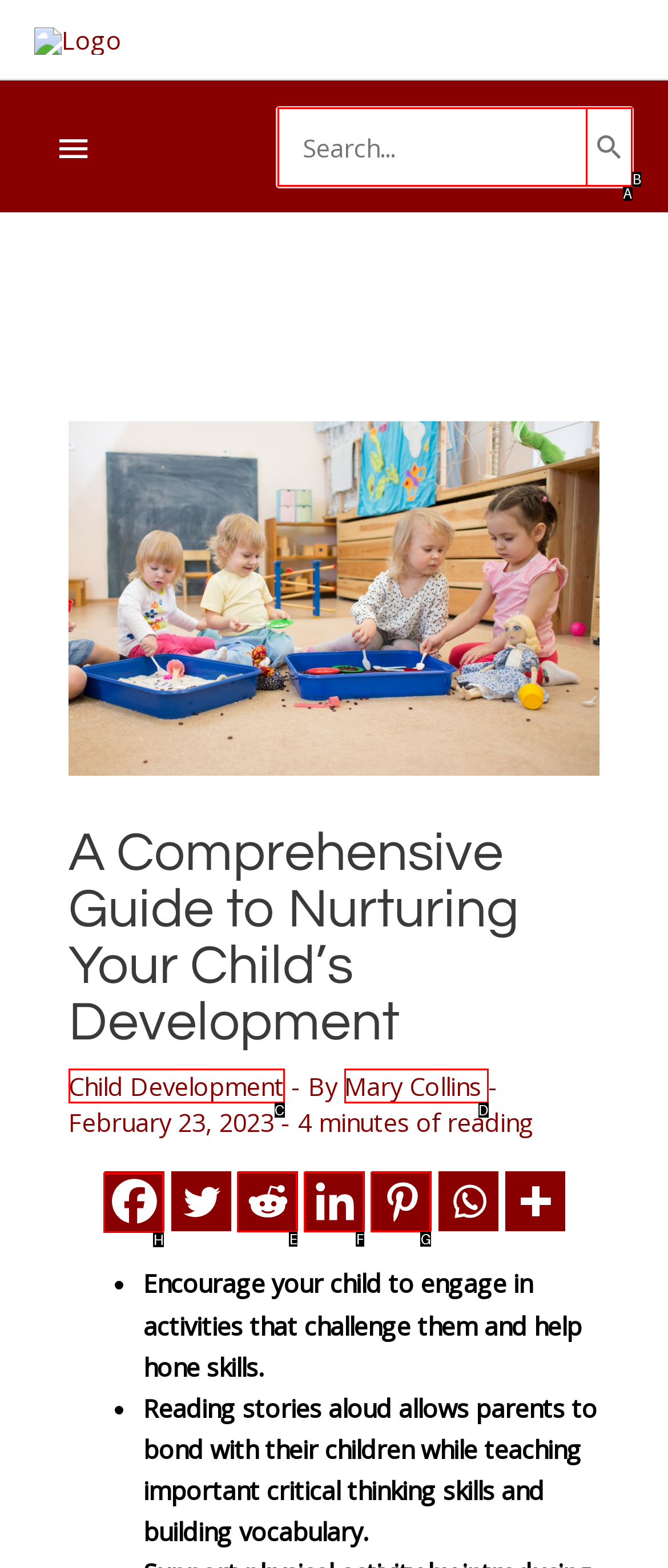Tell me which one HTML element I should click to complete this task: Share on Facebook Answer with the option's letter from the given choices directly.

H